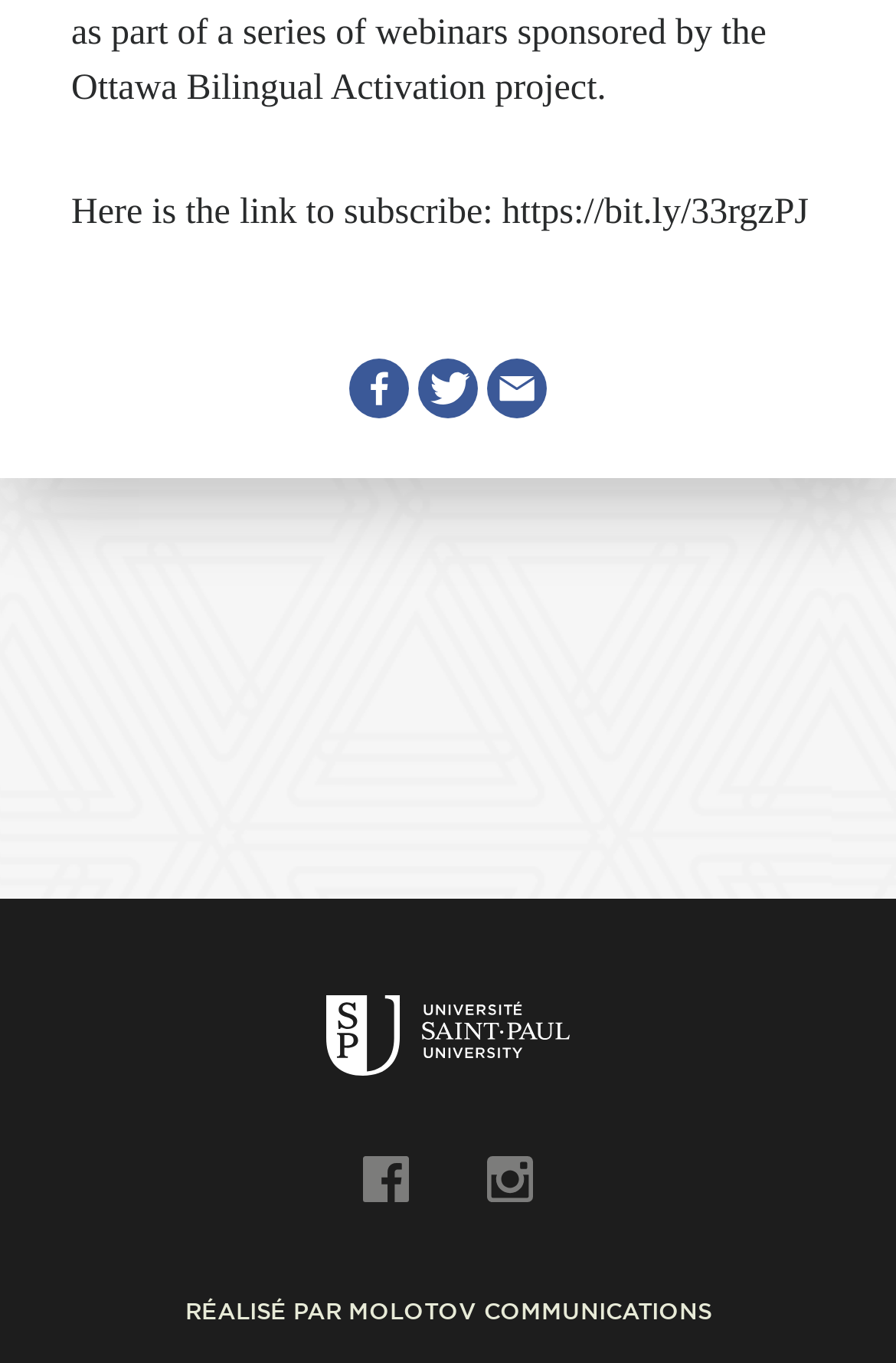How many images are there in the bottom section?
Please respond to the question with as much detail as possible.

The bottom section of the webpage contains four images, each associated with a link, aligned horizontally next to each other.